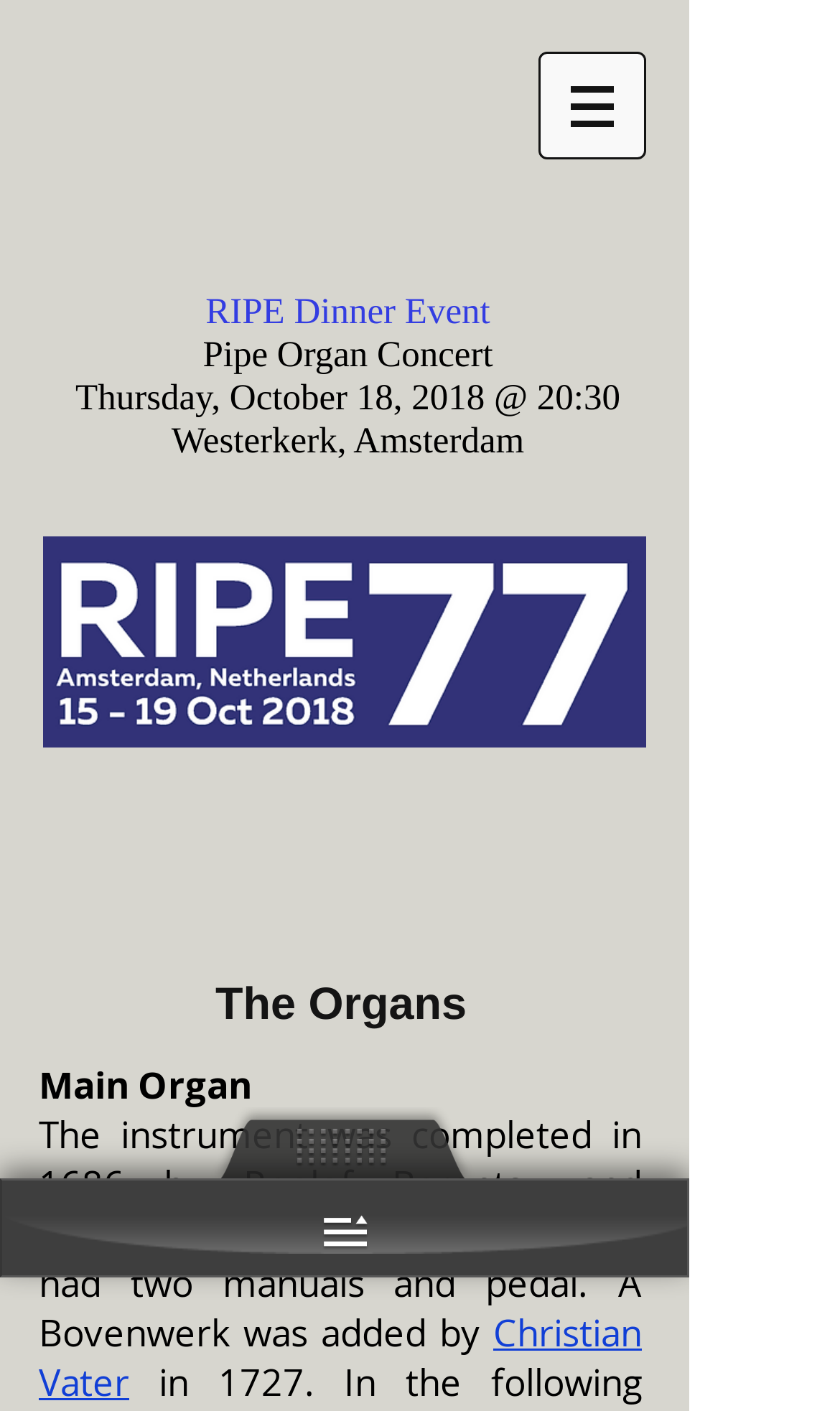Give a one-word or one-phrase response to the question:
Who built the Main Organ?

Roelof Barentsz